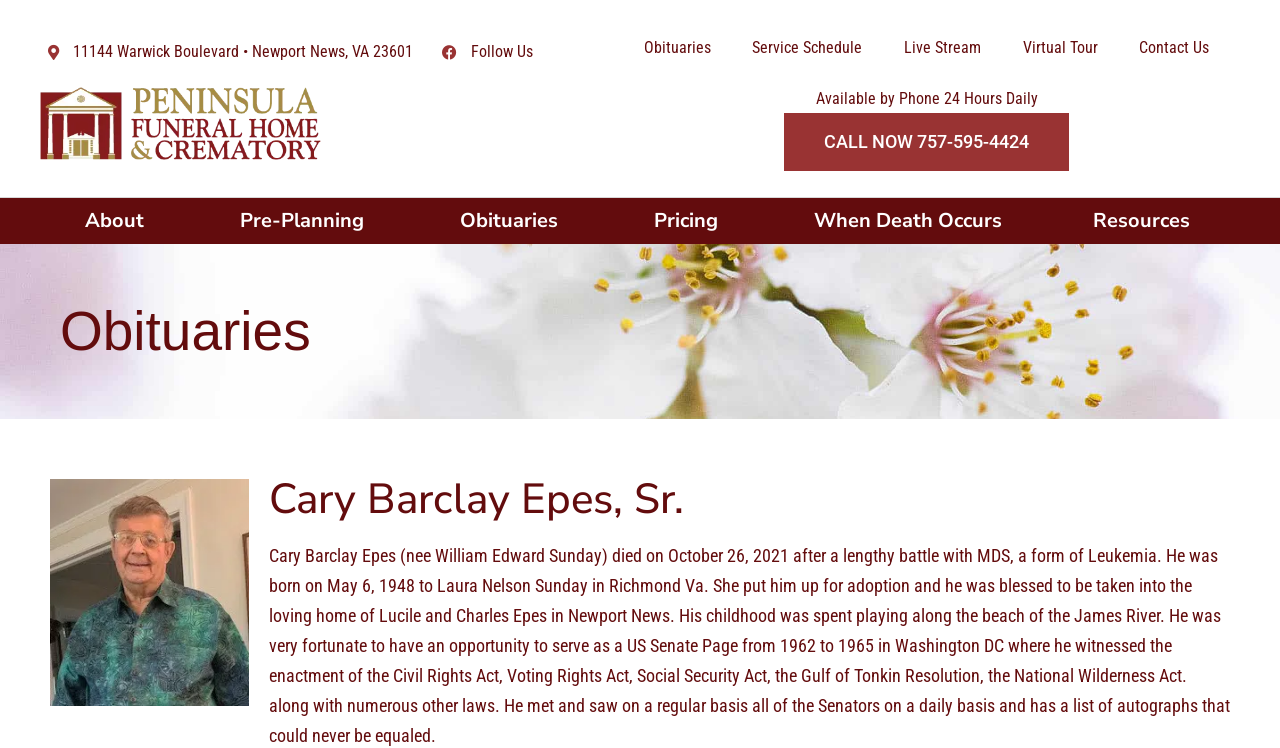Determine the bounding box coordinates of the clickable element to complete this instruction: "Call the funeral home". Provide the coordinates in the format of four float numbers between 0 and 1, [left, top, right, bottom].

[0.612, 0.15, 0.836, 0.23]